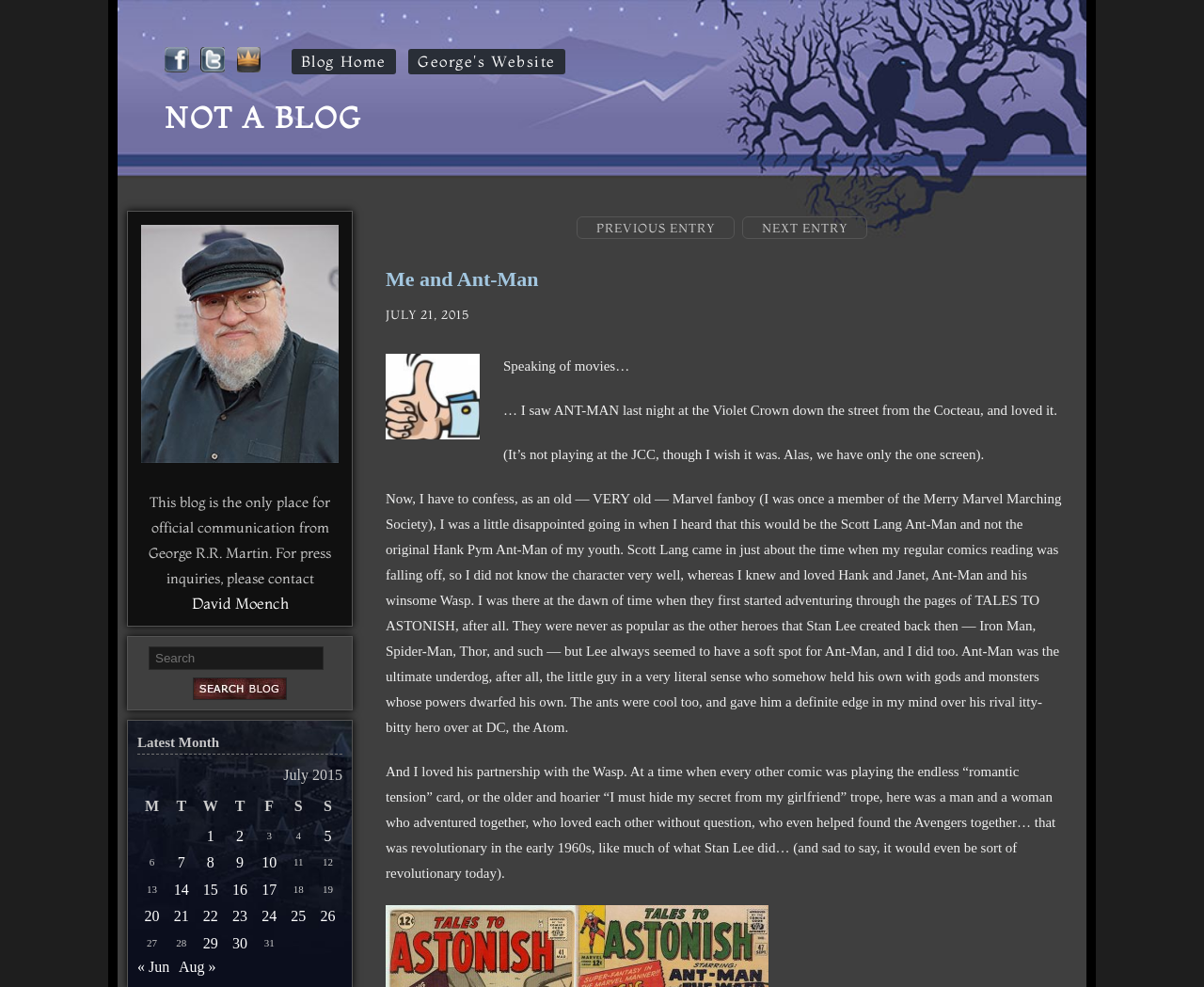Can you give a detailed response to the following question using the information from the image? What is the name of the author's website?

The name of the author's website can be found in the link element with the text 'George's Website' which is located at the top of the webpage.